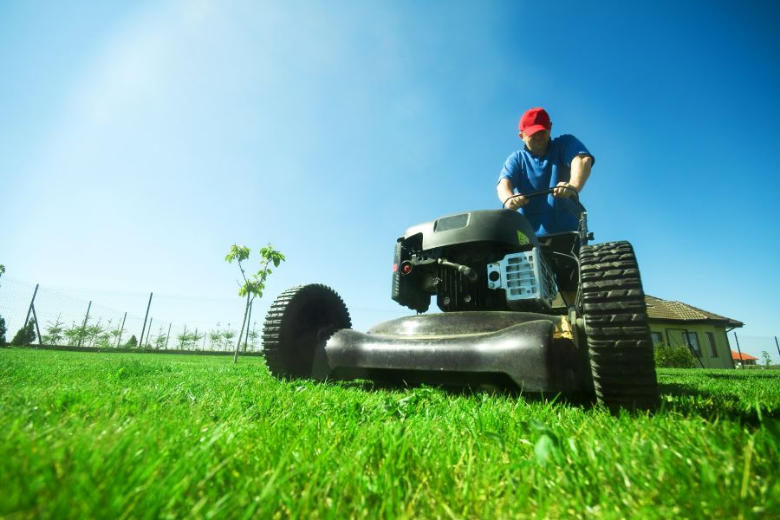Create an exhaustive description of the image.

In this vibrant image, a man is actively mowing a lush green lawn under a bright blue sky, emphasizing the dedication many homeowners have towards maintaining a healthy outdoor space. He is wearing a red cap and a blue shirt, fully engaged in the task at hand, showcasing the importance of lawn care, especially during the summer months when heat can impact both grass vitality and personal safety. The scene captures the essence of summer gardening activities, highlighting the balance between aesthetic appeal and the well-being of the grass, a reminder of the critical considerations homeowners must keep in mind when deciding the best times to mow their lawns.